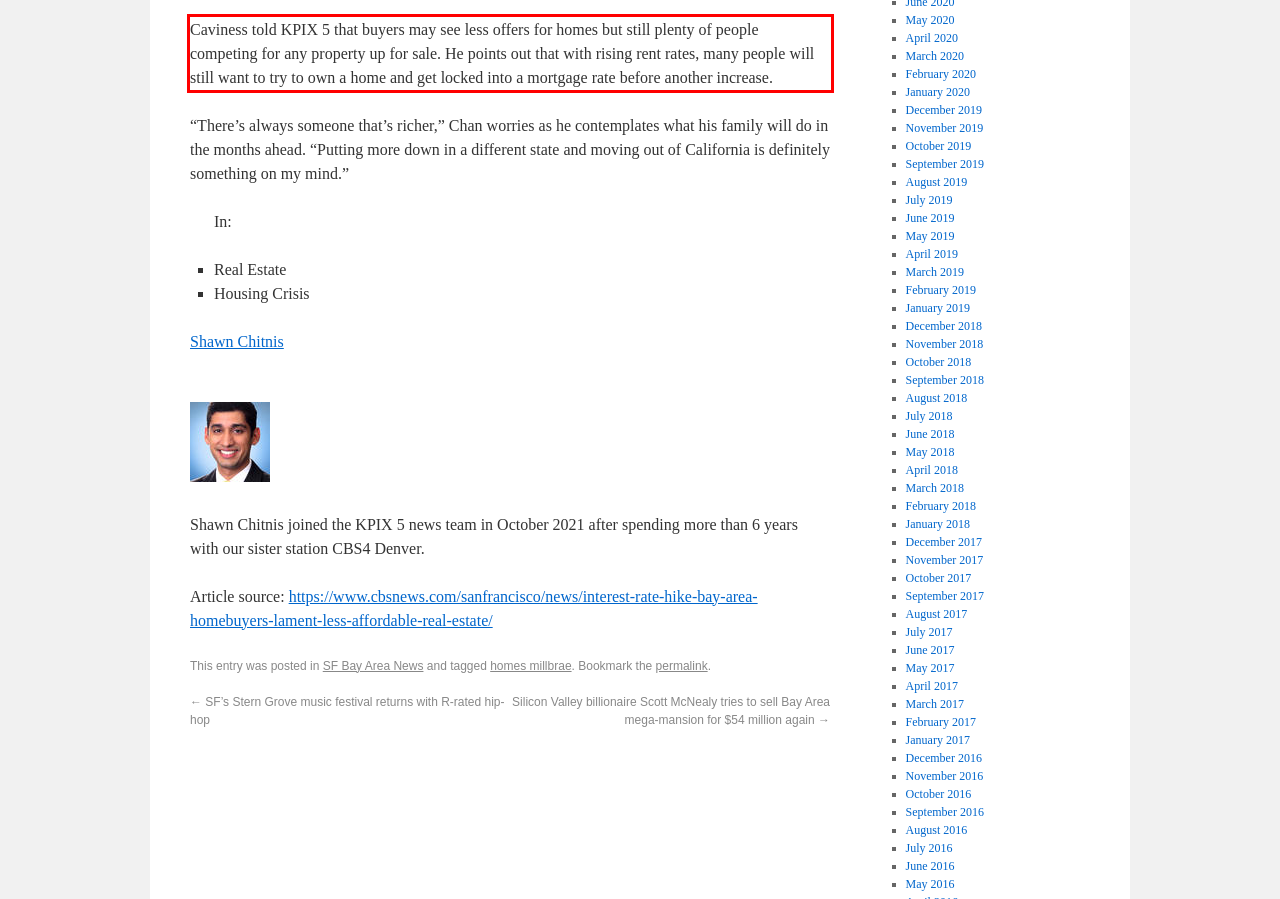You are given a screenshot showing a webpage with a red bounding box. Perform OCR to capture the text within the red bounding box.

Caviness told KPIX 5 that buyers may see less offers for homes but still plenty of people competing for any property up for sale. He points out that with rising rent rates, many people will still want to try to own a home and get locked into a mortgage rate before another increase.